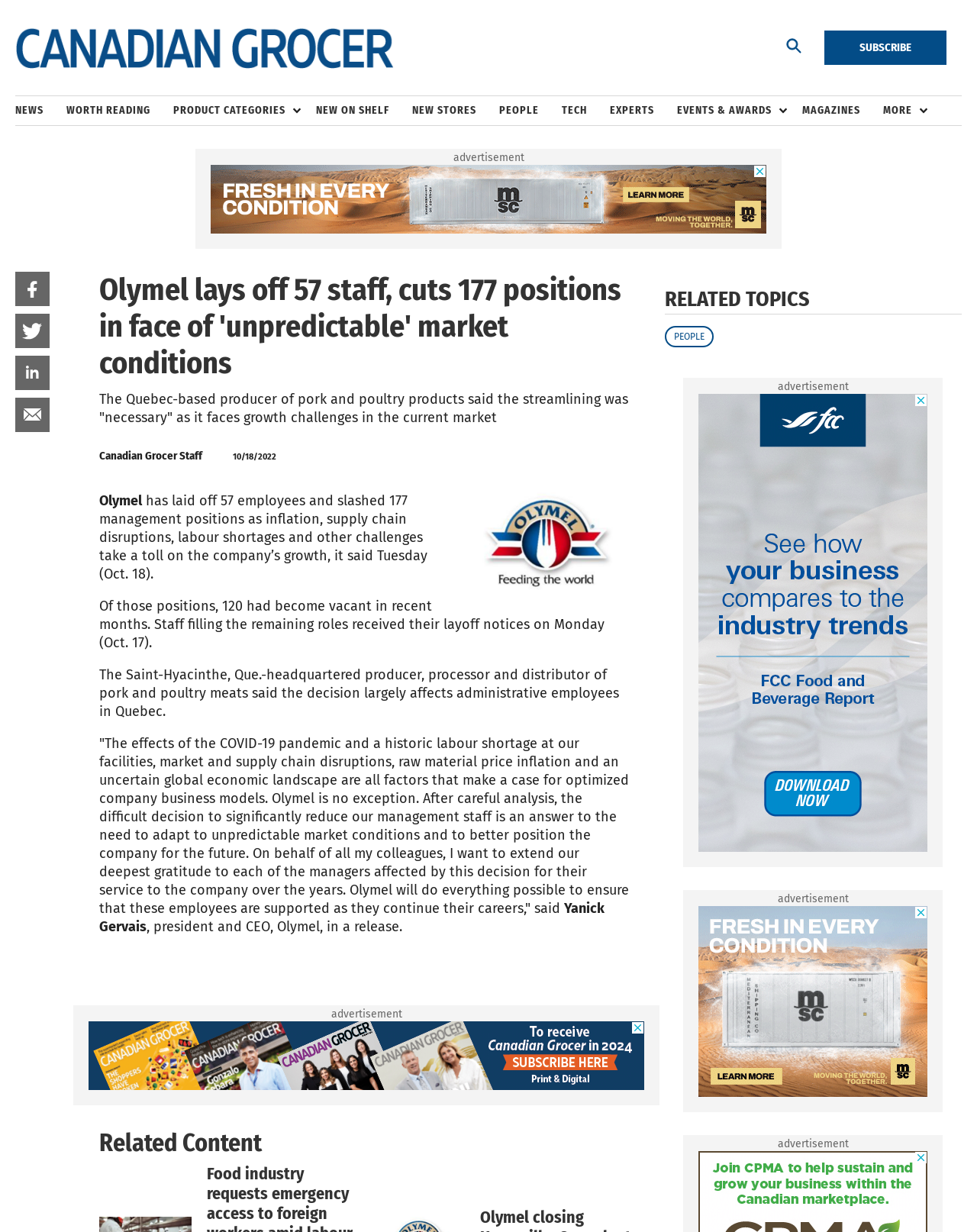Extract the text of the main heading from the webpage.

Olymel lays off 57 staff, cuts 177 positions in face of 'unpredictable' market conditions